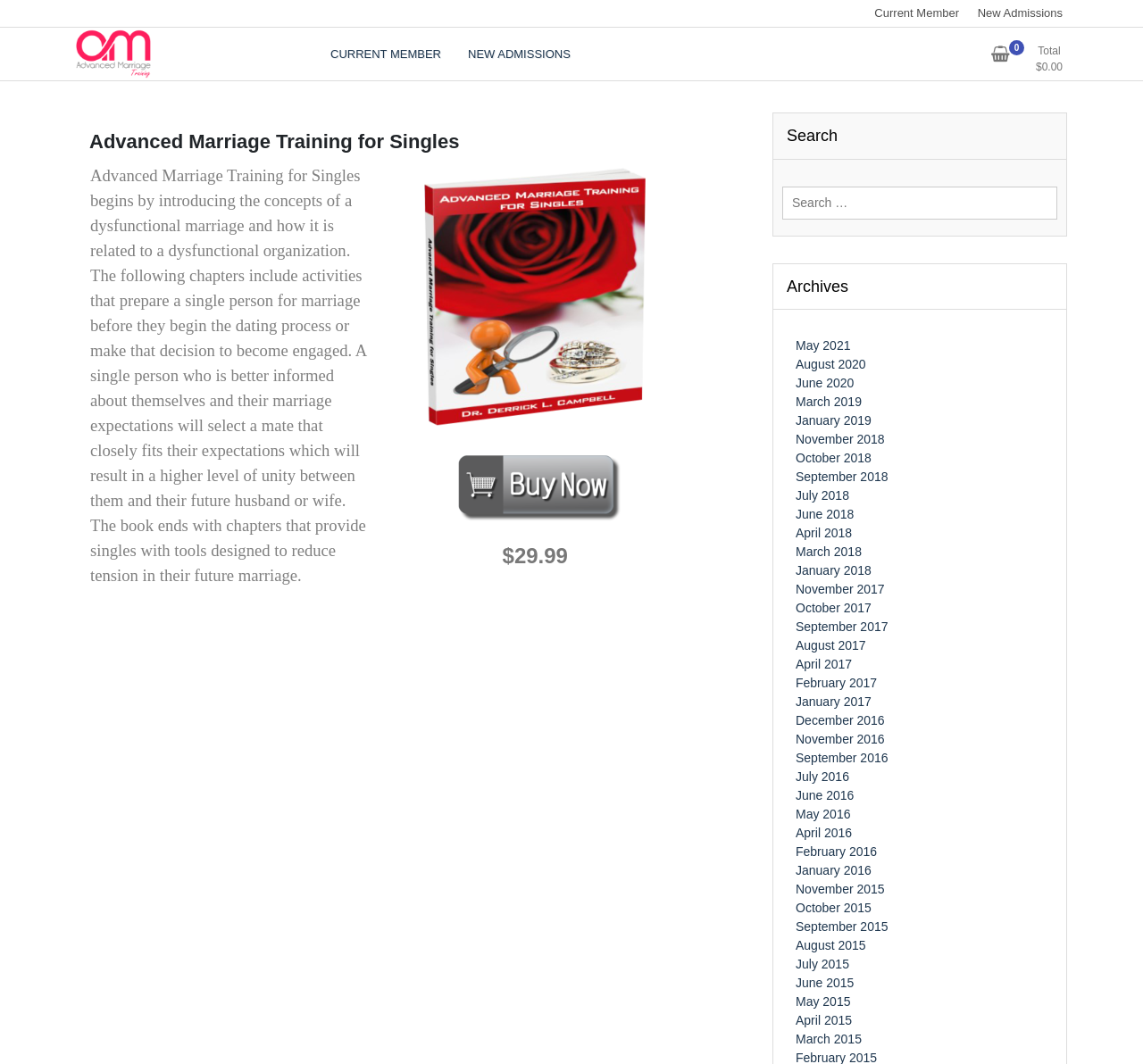Please find the bounding box coordinates of the element that must be clicked to perform the given instruction: "Call the law firm at (919) 615-3095". The coordinates should be four float numbers from 0 to 1, i.e., [left, top, right, bottom].

None